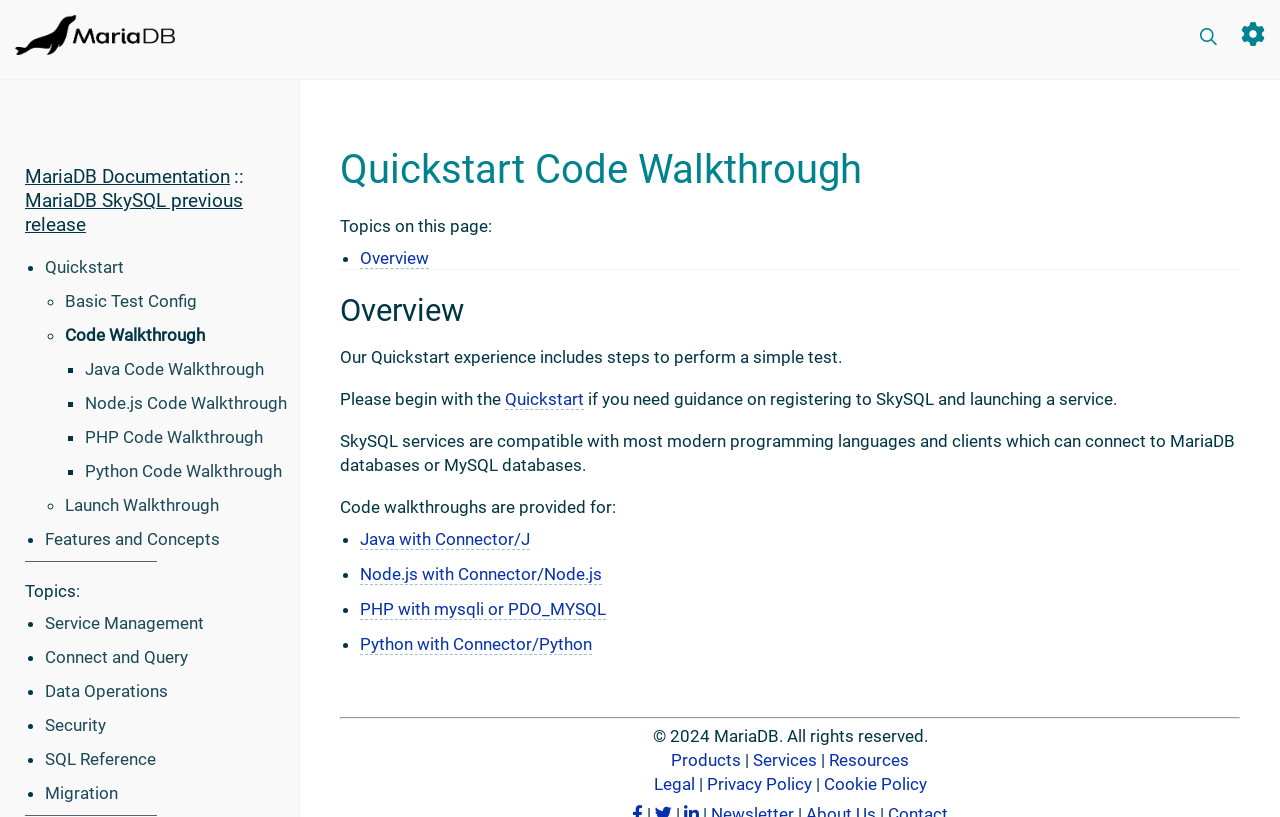Determine the coordinates of the bounding box for the clickable area needed to execute this instruction: "Learn about Security".

[0.035, 0.875, 0.083, 0.9]